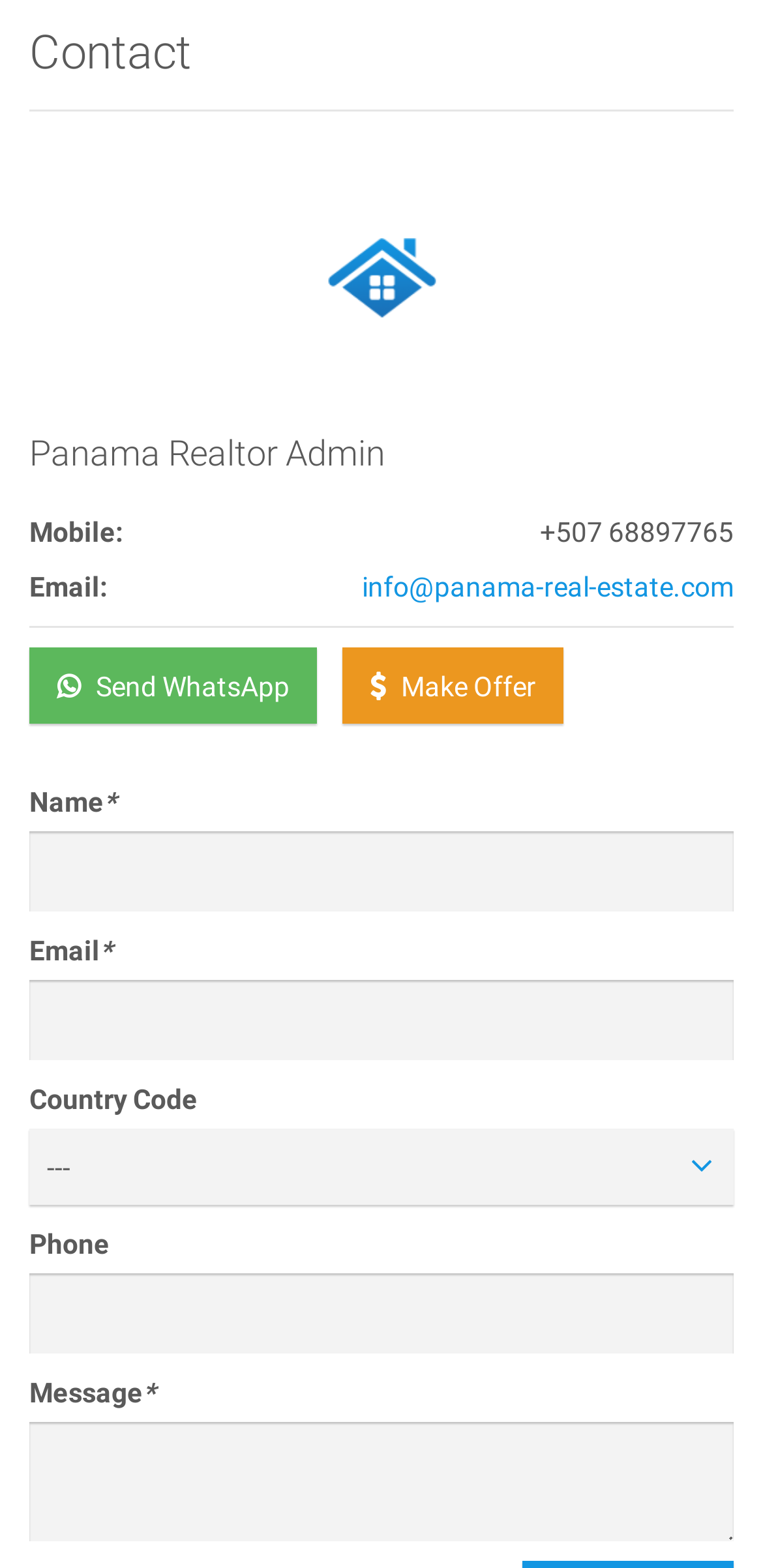Could you find the bounding box coordinates of the clickable area to complete this instruction: "Enter your email"?

[0.038, 0.624, 0.962, 0.676]